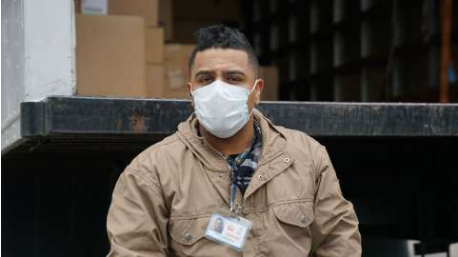Reply to the question with a single word or phrase:
What is the theme highlighted by the man's expression?

Gravity of the situation